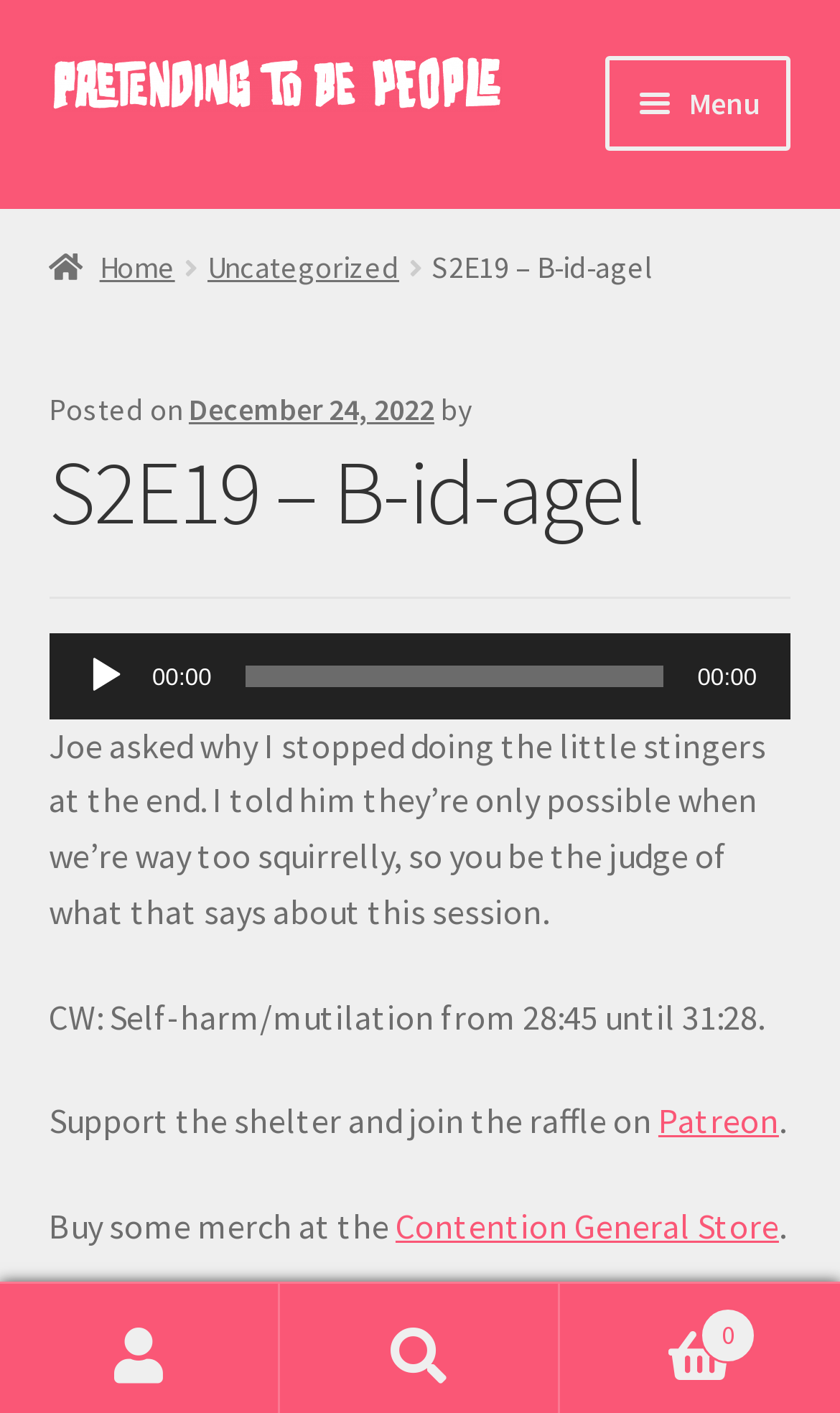Identify the bounding box coordinates of the specific part of the webpage to click to complete this instruction: "Visit 'Patreon' page".

[0.784, 0.778, 0.927, 0.808]